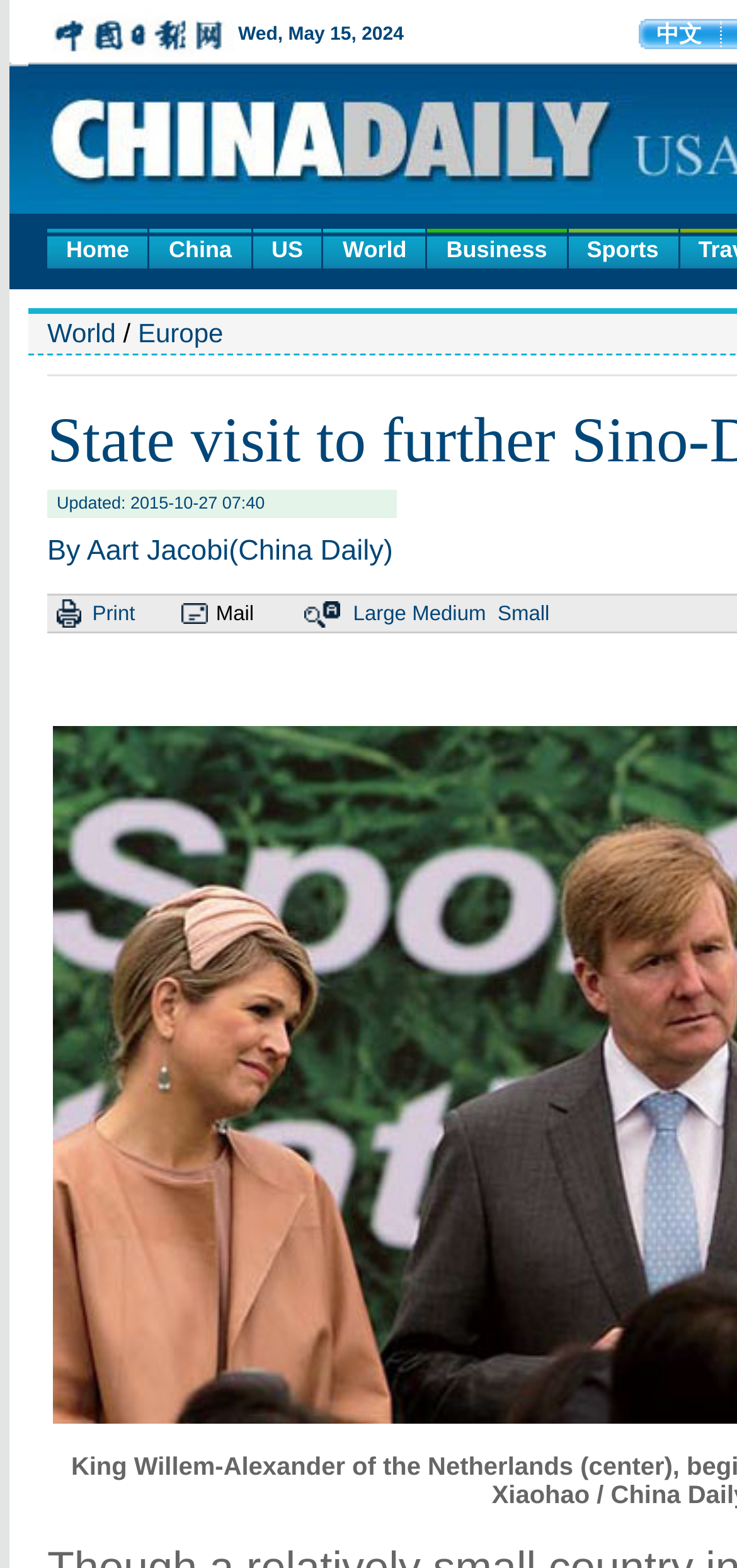How many main navigation links are there?
Refer to the image and provide a one-word or short phrase answer.

6